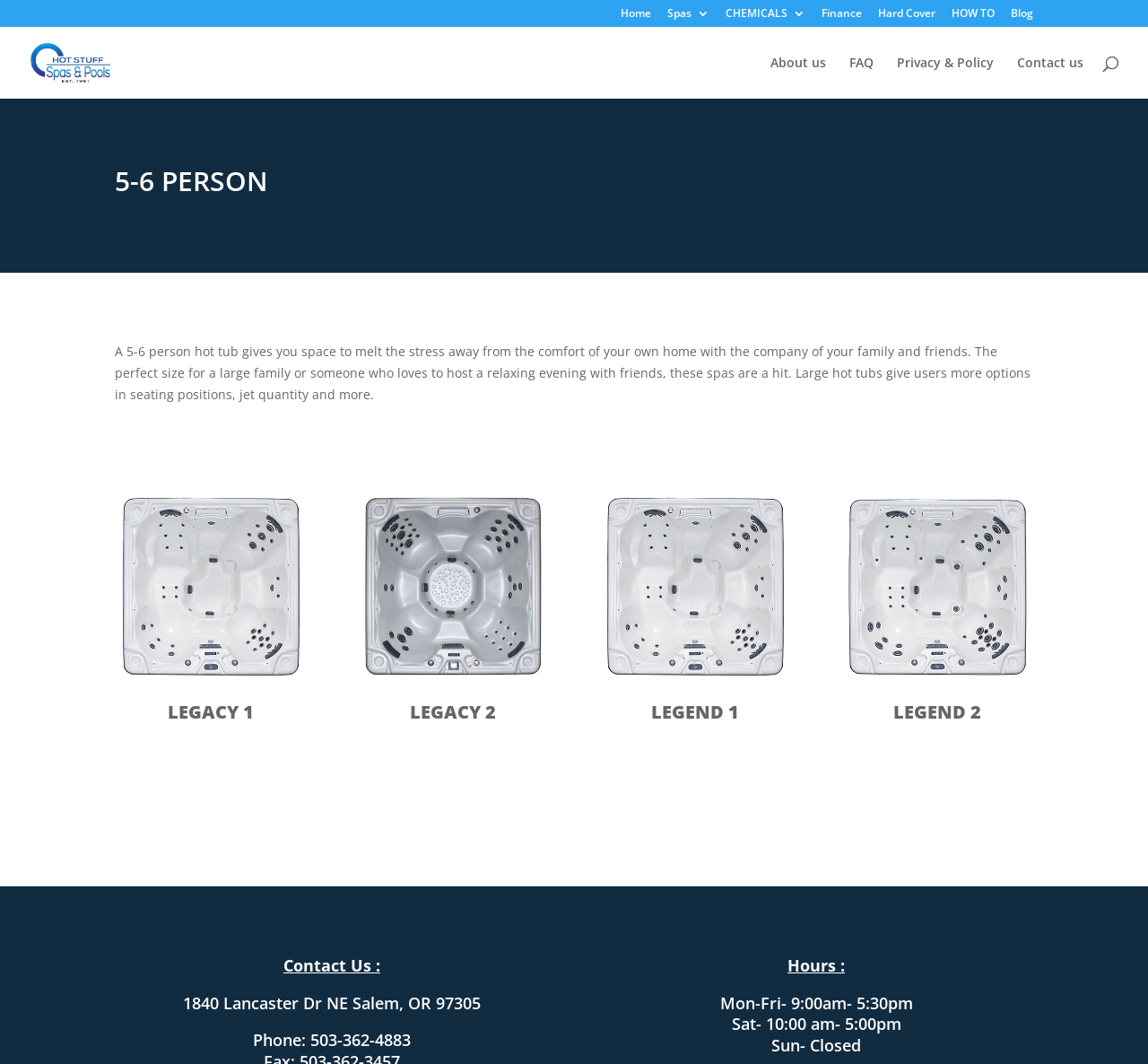Write an extensive caption that covers every aspect of the webpage.

This webpage is about hot tubs, specifically 5-6 person hot tubs, and is likely a product page or a website for a hot tub retailer. At the top of the page, there is a navigation menu with links to various sections of the website, including "Home", "Spas", "Chemicals", "Finance", and more. 

Below the navigation menu, there is a logo for "Hot Stuff SPAS & POOLS" accompanied by a link to the homepage. 

The main content of the page starts with a heading that reads "5-6 PERSON" and is followed by a paragraph of text that describes the benefits of a 5-6 person hot tub. The text is positioned near the top of the page and spans almost the entire width of the page.

Below the text, there are three images, each accompanied by a label: "LEGACY 1", "LEGACY 2", and "LEGEND 1". These images are likely showcasing different models or features of the hot tubs.

Further down the page, there is a call-to-action link with an accompanying image, and below that, there is a section with contact information, including an address, phone number, and business hours. The contact information is divided into two columns, with the address and phone number on the left and the business hours on the right.